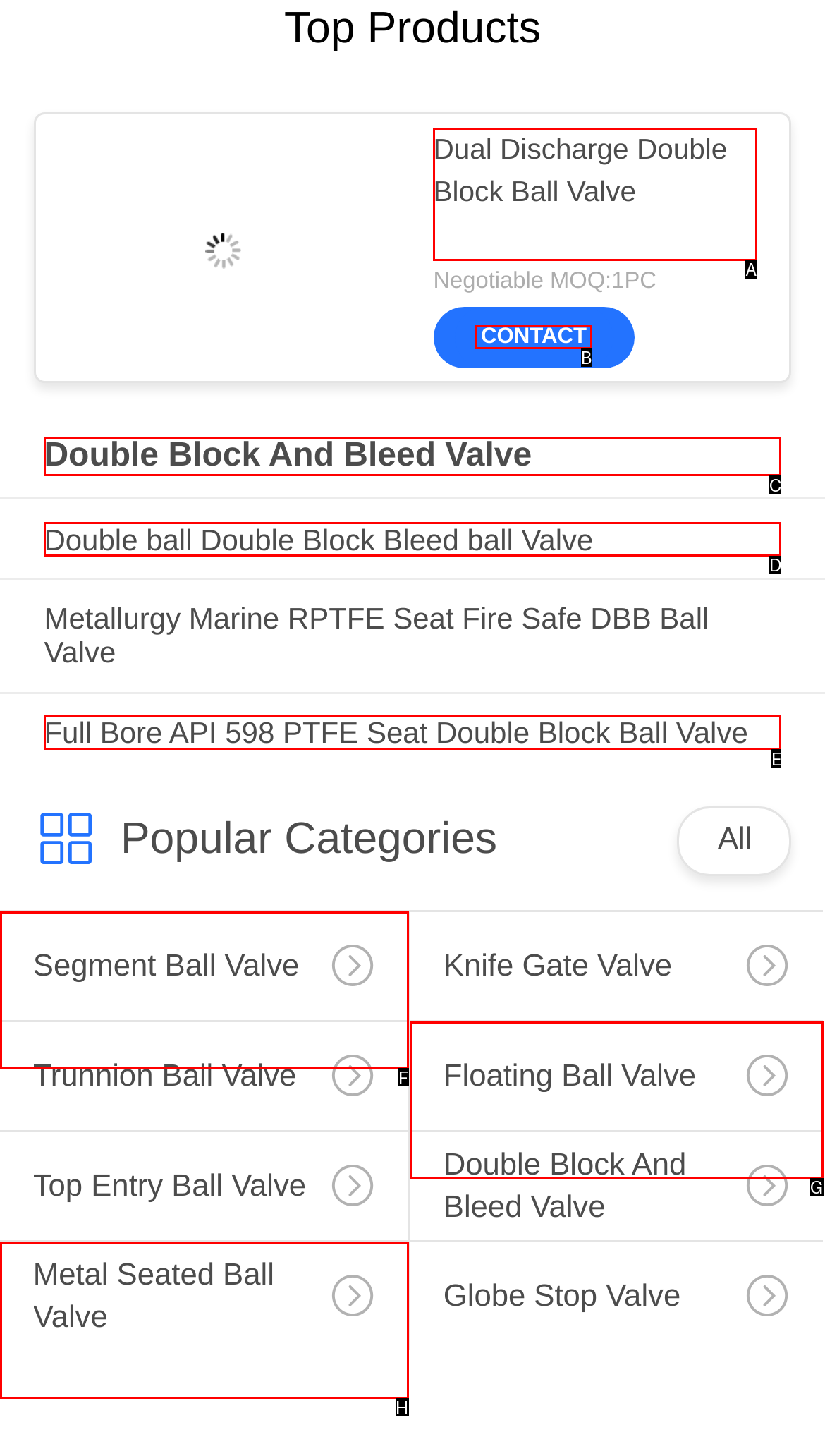Tell me which one HTML element I should click to complete the following task: Browse the 'Segment Ball Valve' category Answer with the option's letter from the given choices directly.

F